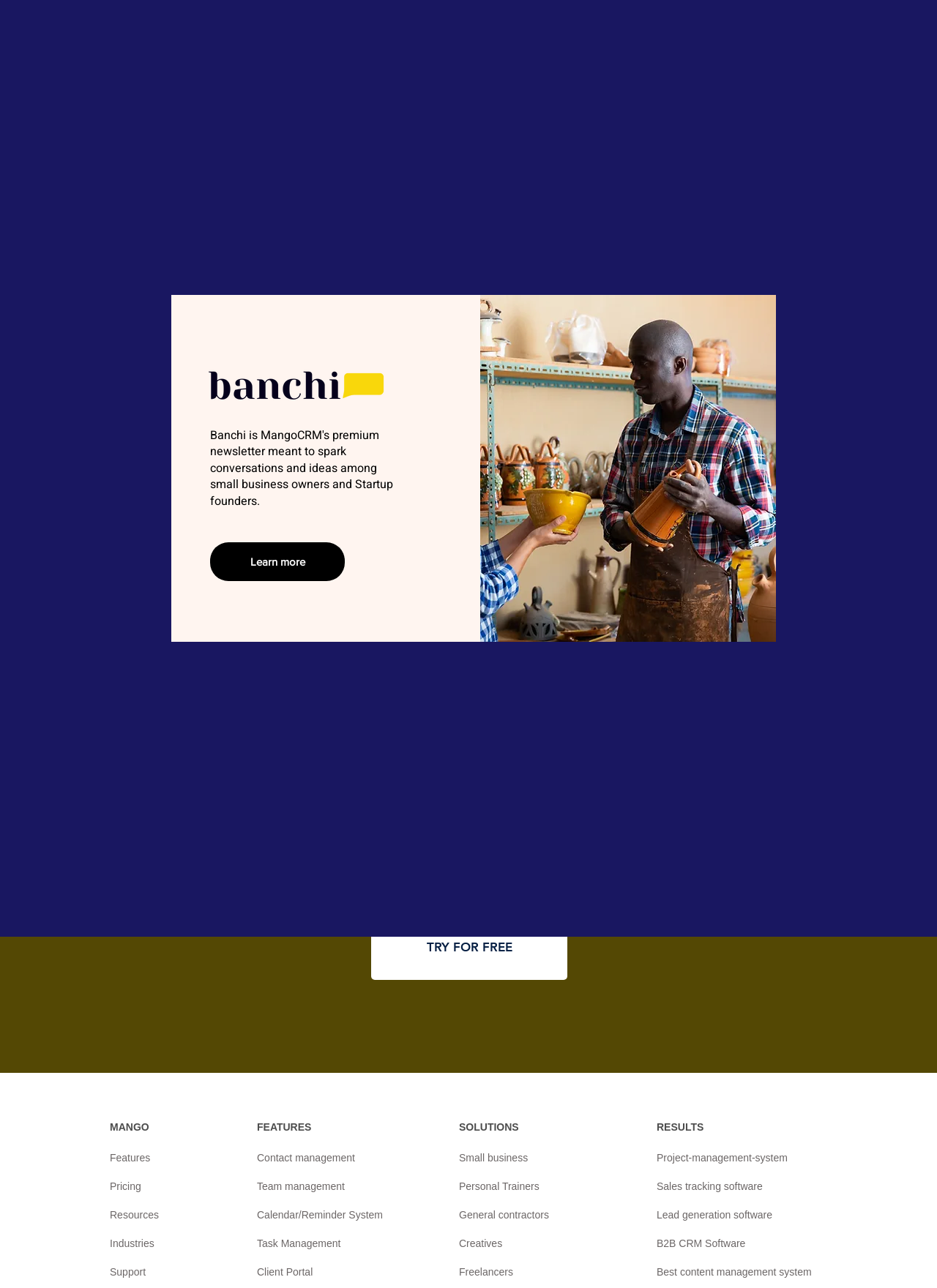Please identify the bounding box coordinates of the element's region that should be clicked to execute the following instruction: "Download Heptabase for Mac". The bounding box coordinates must be four float numbers between 0 and 1, i.e., [left, top, right, bottom].

None